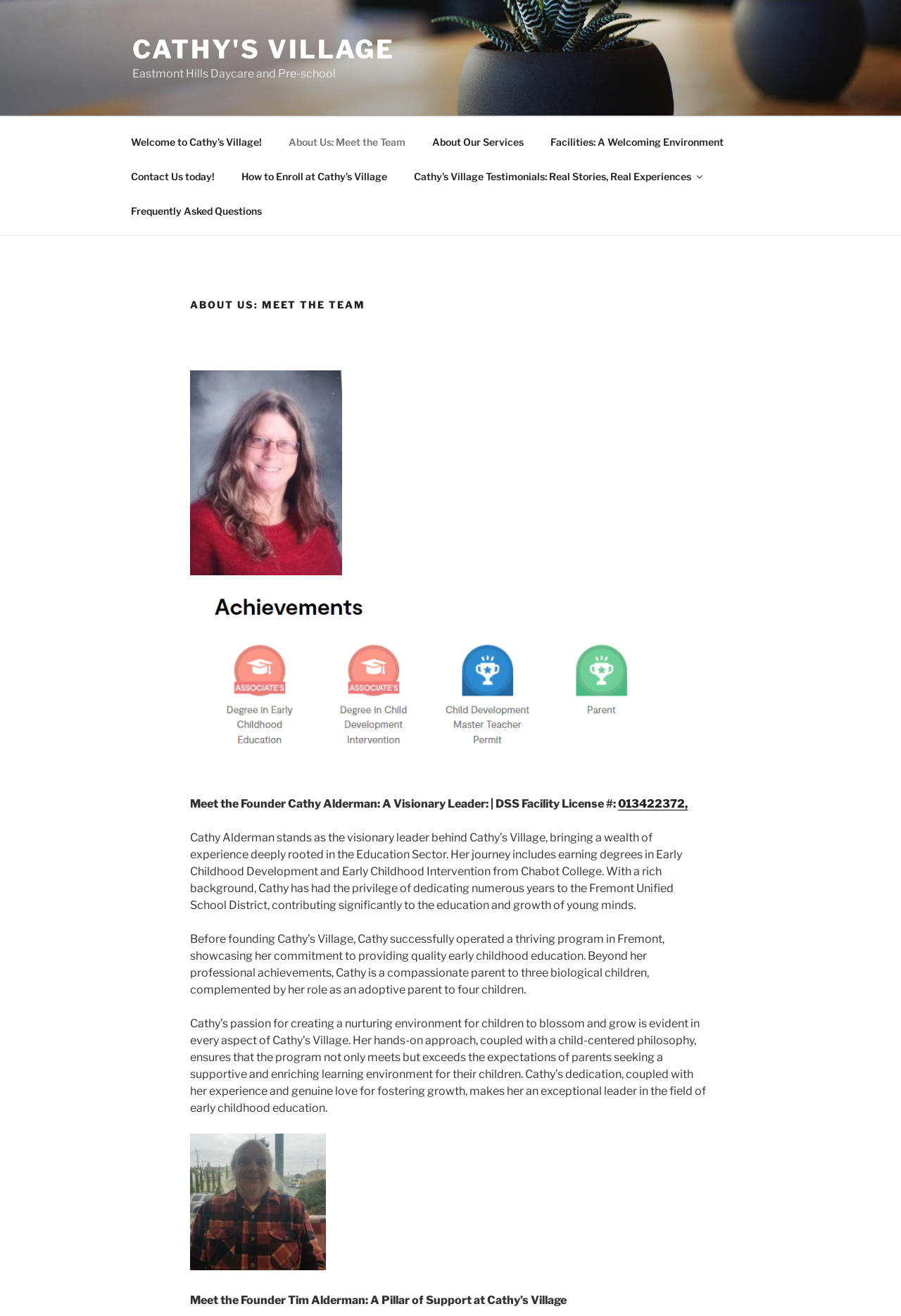How many biological children does Cathy have?
Kindly offer a comprehensive and detailed response to the question.

The answer can be found in the static text element 'Beyond her professional achievements, Cathy is a compassionate parent to three biological children, complemented by her role as an adoptive parent to four children.' with bounding box coordinates [0.211, 0.708, 0.738, 0.757]. This element is a child of the header element 'ABOUT US: MEET THE TEAM' and is located in the middle of the page.